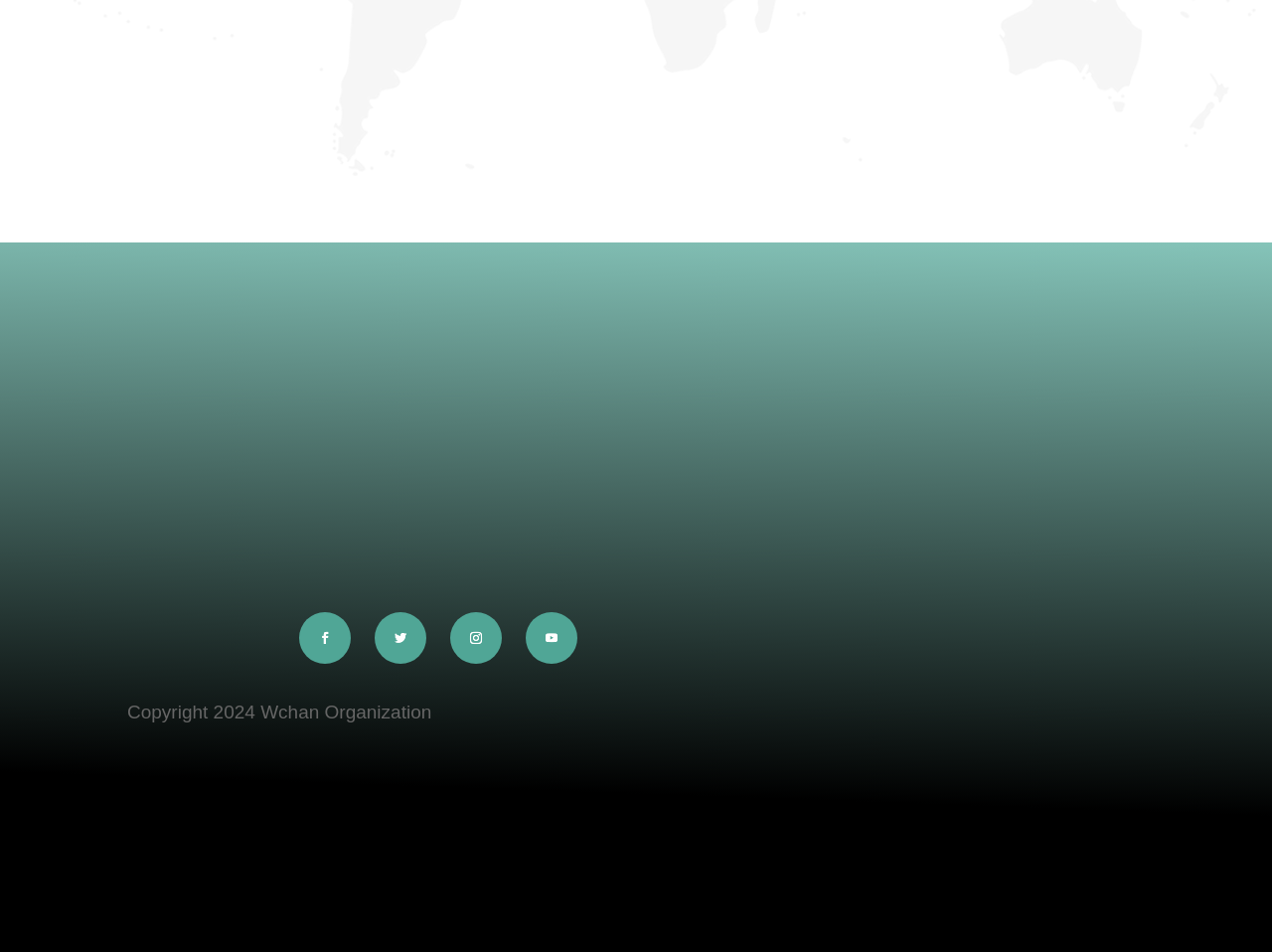How many social media links are there?
Please look at the screenshot and answer in one word or a short phrase.

4